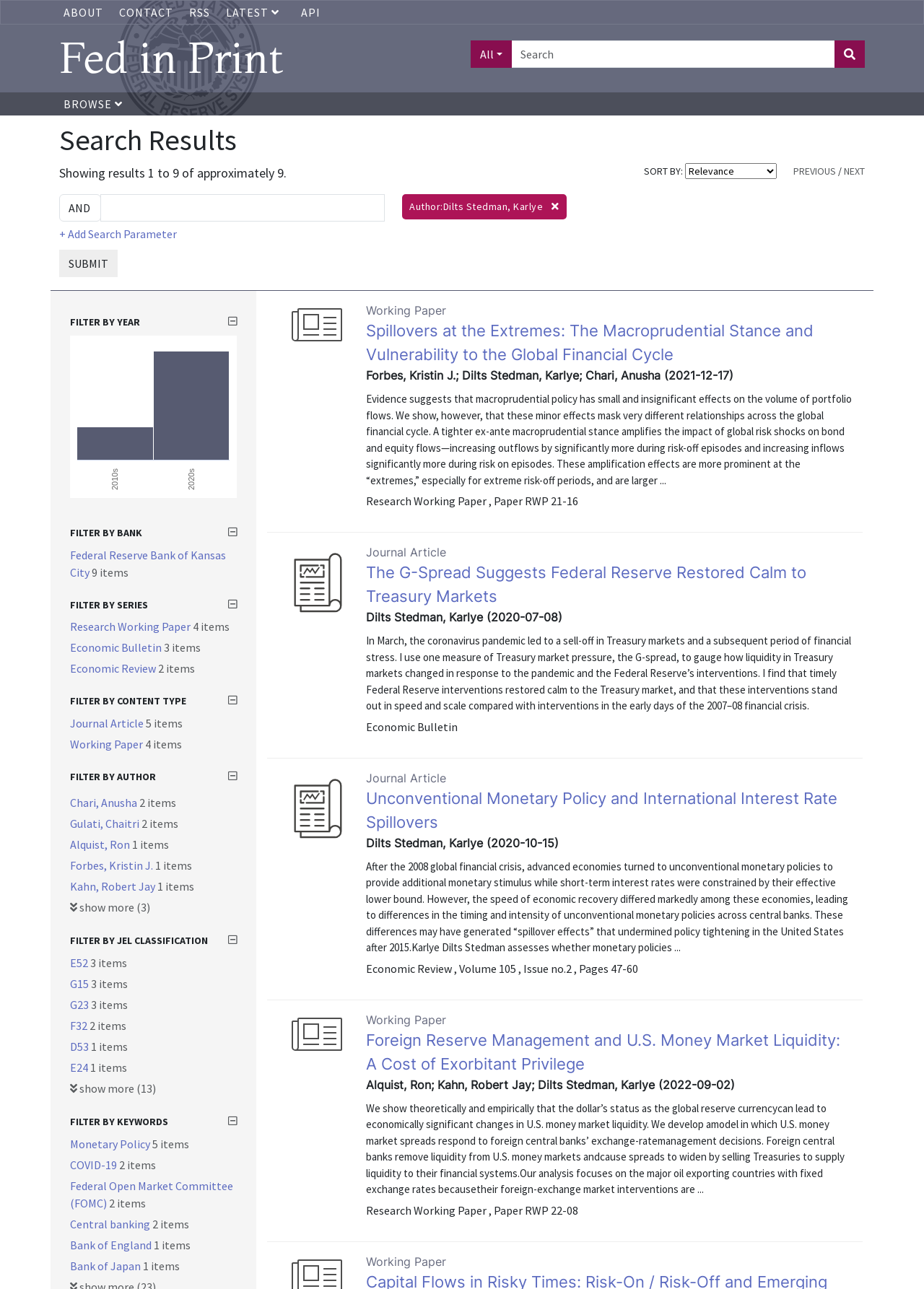Please find and report the bounding box coordinates of the element to click in order to perform the following action: "Search for something in the search box". The coordinates should be expressed as four float numbers between 0 and 1, in the format [left, top, right, bottom].

[0.553, 0.031, 0.904, 0.053]